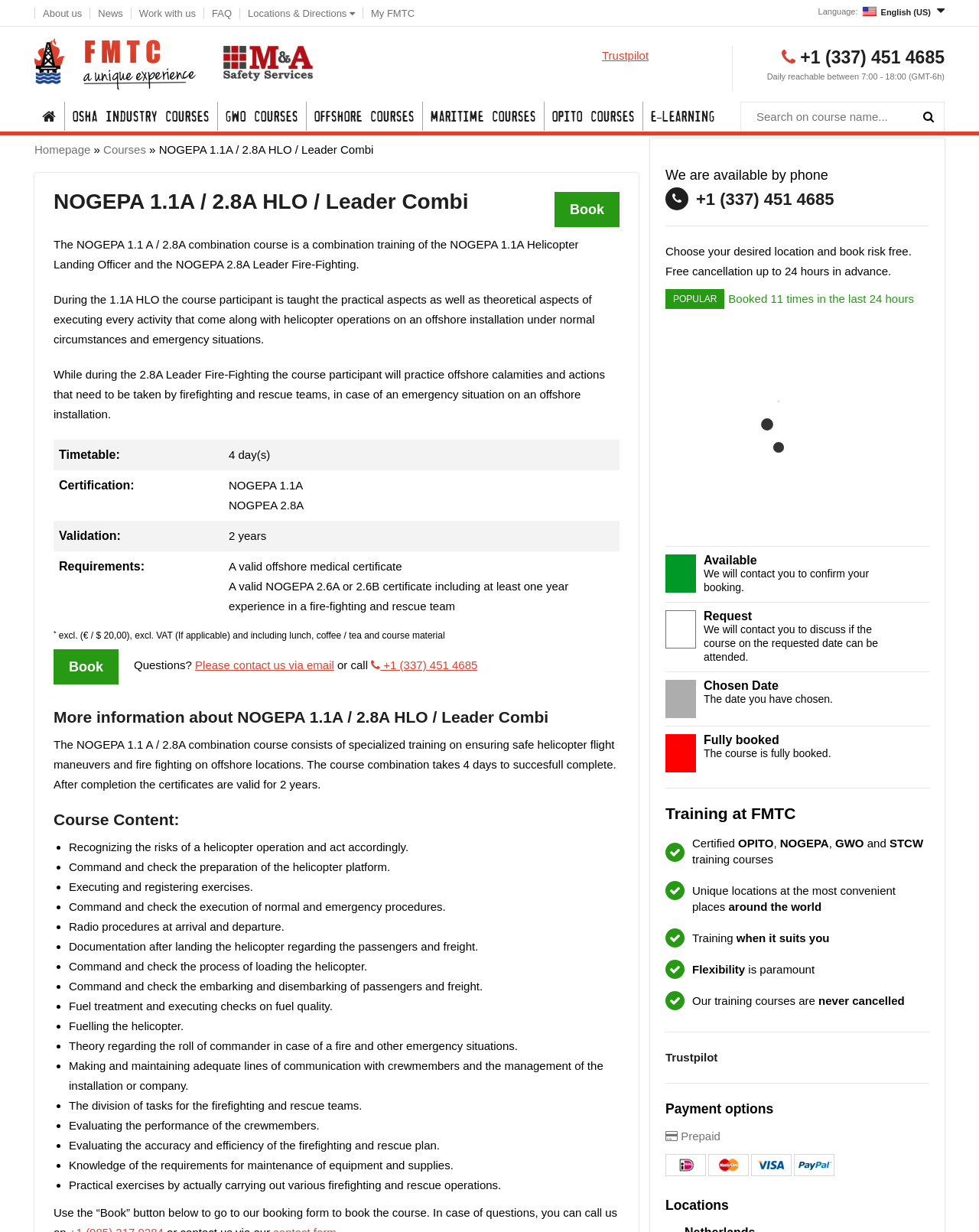Use a single word or phrase to answer the question: What is the validation period of the certificate?

2 years